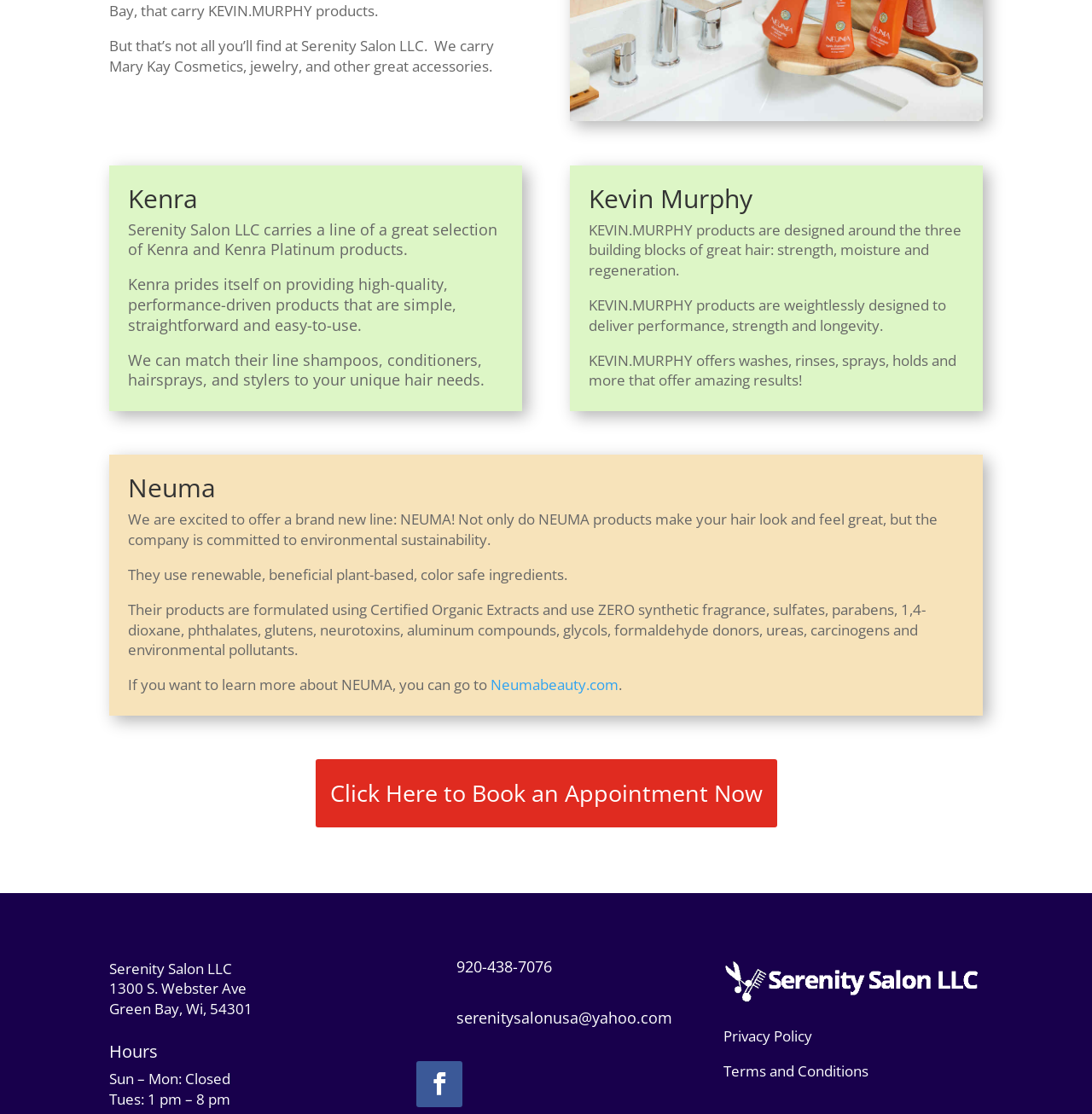Find the bounding box coordinates for the HTML element described as: "Terms and Conditions". The coordinates should consist of four float values between 0 and 1, i.e., [left, top, right, bottom].

[0.663, 0.952, 0.795, 0.97]